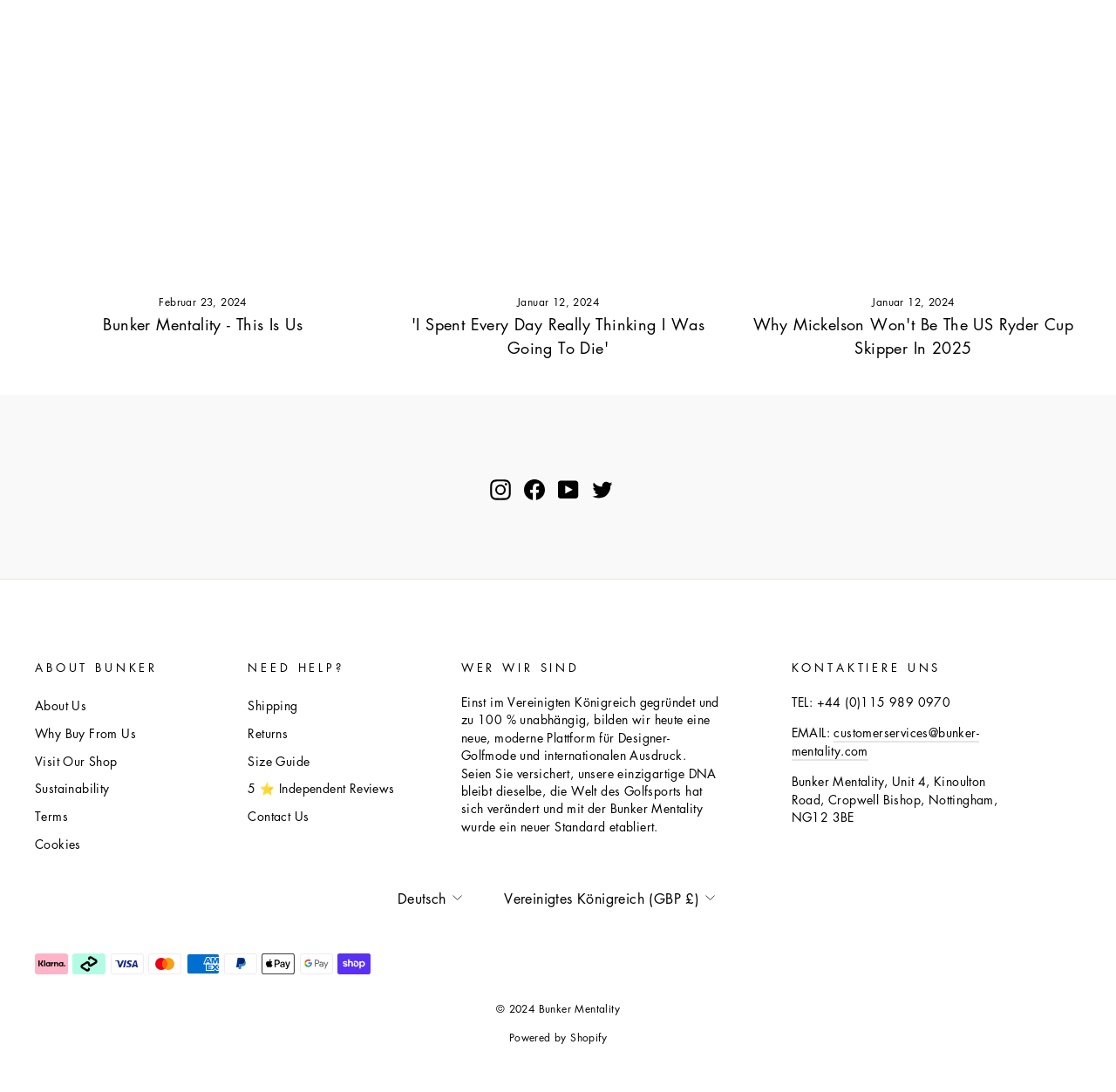Find the bounding box coordinates of the area to click in order to follow the instruction: "View 'Terms'".

[0.031, 0.736, 0.061, 0.759]